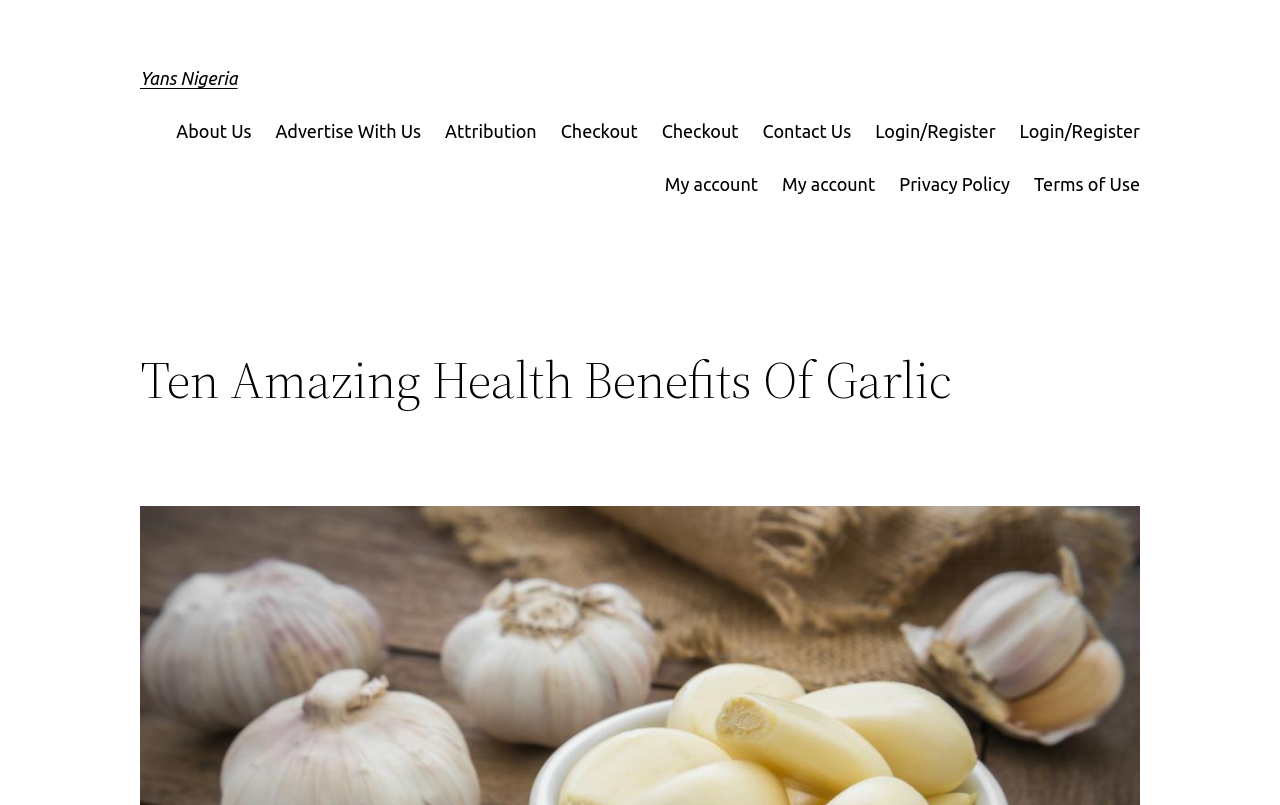Answer the question below using just one word or a short phrase: 
What is the position of the 'Contact Us' link?

Sixth from the left